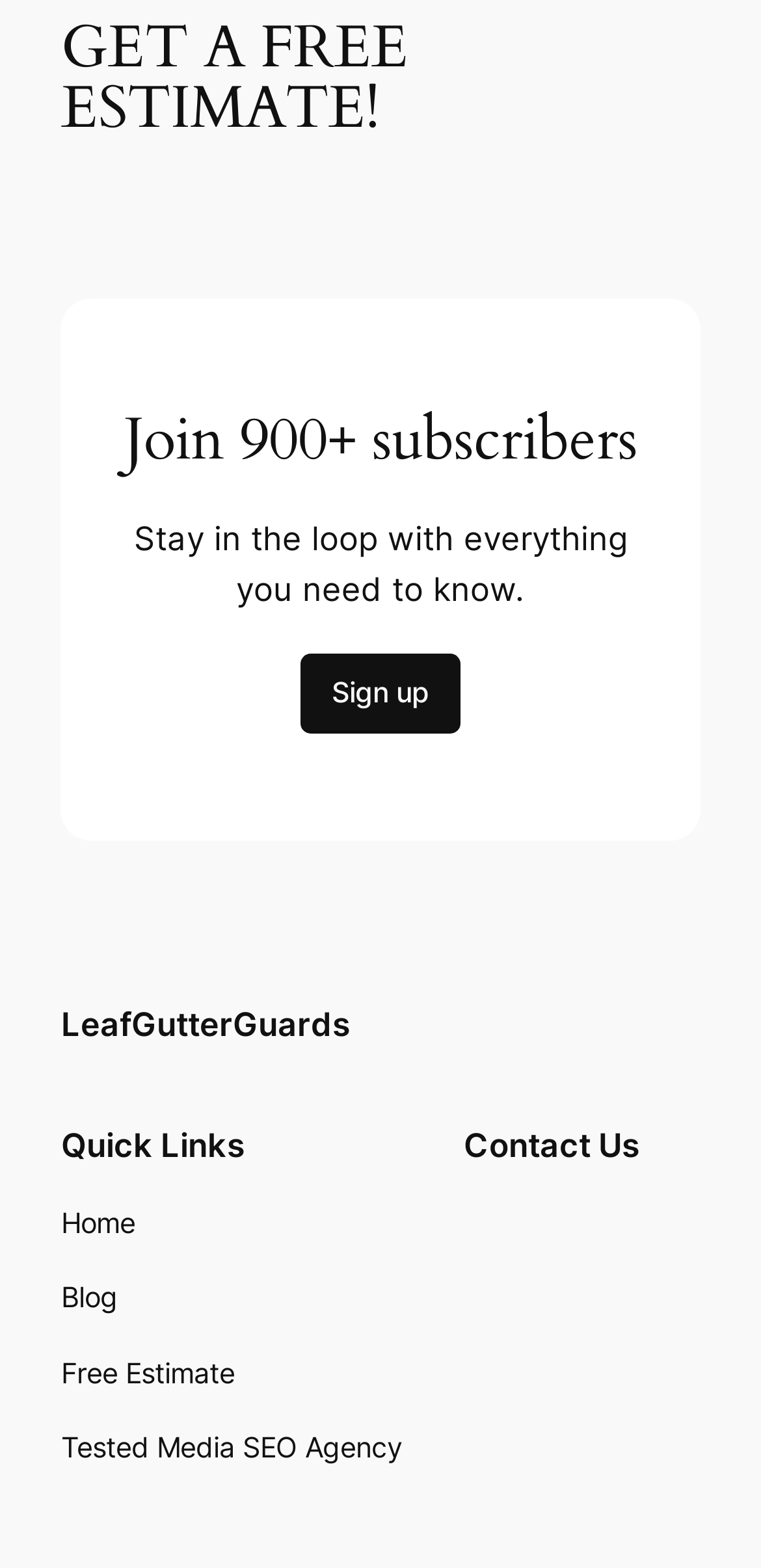What is the name of the company?
Respond to the question with a single word or phrase according to the image.

LeafGutterGuards